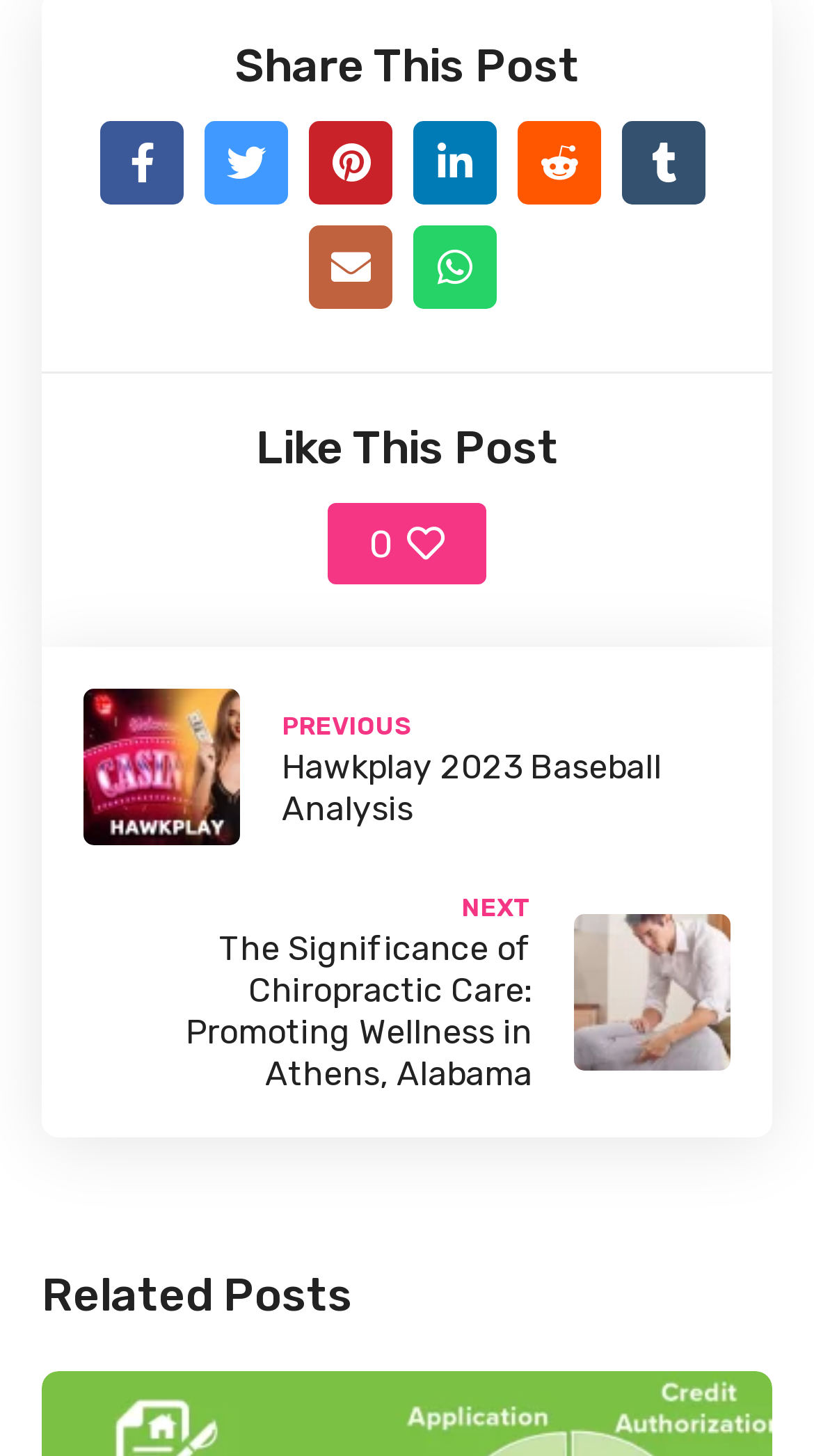Please reply to the following question with a single word or a short phrase:
What is the title of the next post?

The Significance of Chiropractic Care